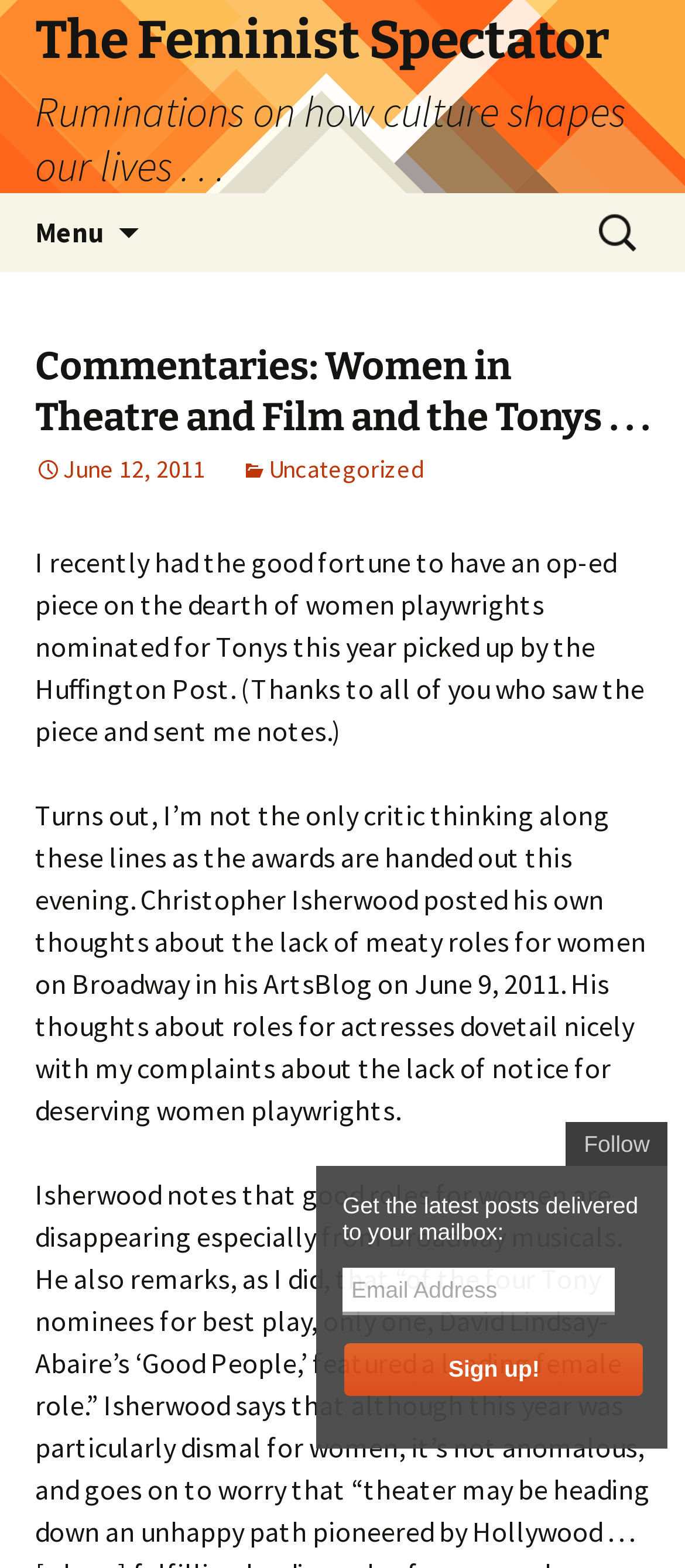Utilize the details in the image to give a detailed response to the question: What is the topic of the latest article?

The topic of the latest article can be inferred from the static text element that reads 'I recently had the good fortune to have an op-ed piece on the dearth of women playwrights nominated for Tonys this year picked up by the Huffington Post.'.